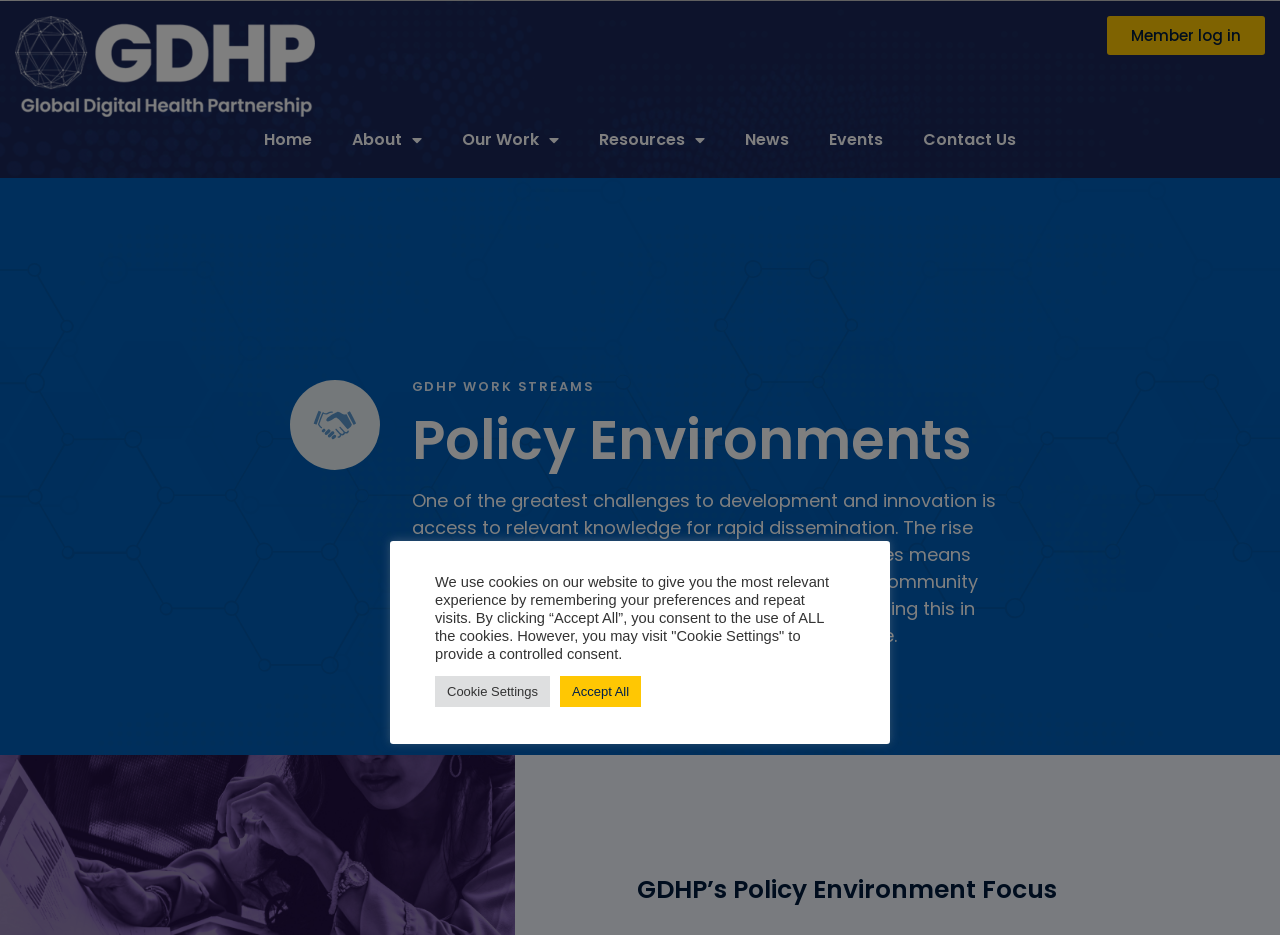What is the position of the 'Home' link?
Use the information from the screenshot to give a comprehensive response to the question.

The position of the 'Home' link can be determined by comparing the y1 and y2 coordinates of the link elements. The 'Home' link has coordinates [0.191, 0.125, 0.259, 0.174], while the 'About' link has coordinates [0.259, 0.125, 0.345, 0.174]. Since the y1 and y2 values of the 'Home' link are smaller than those of the 'About' link, the 'Home' link is positioned above the 'About' link.